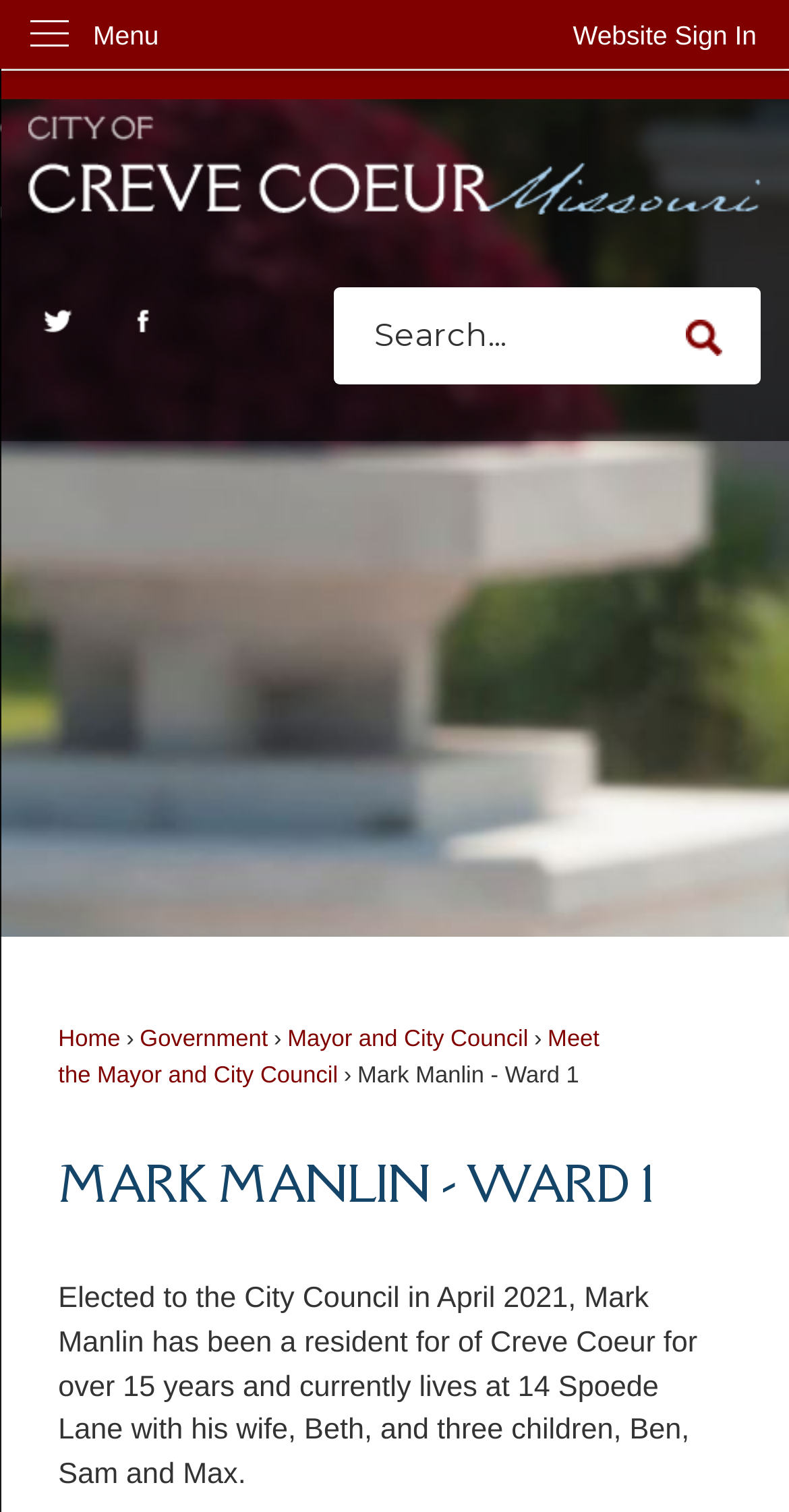Use the information in the screenshot to answer the question comprehensively: What is the name of the council member?

I found the answer by looking at the heading 'MARK MANLIN - WARD 1' and the static text 'Mark Manlin - Ward 1' which suggests that Mark Manlin is the council member being referred to.